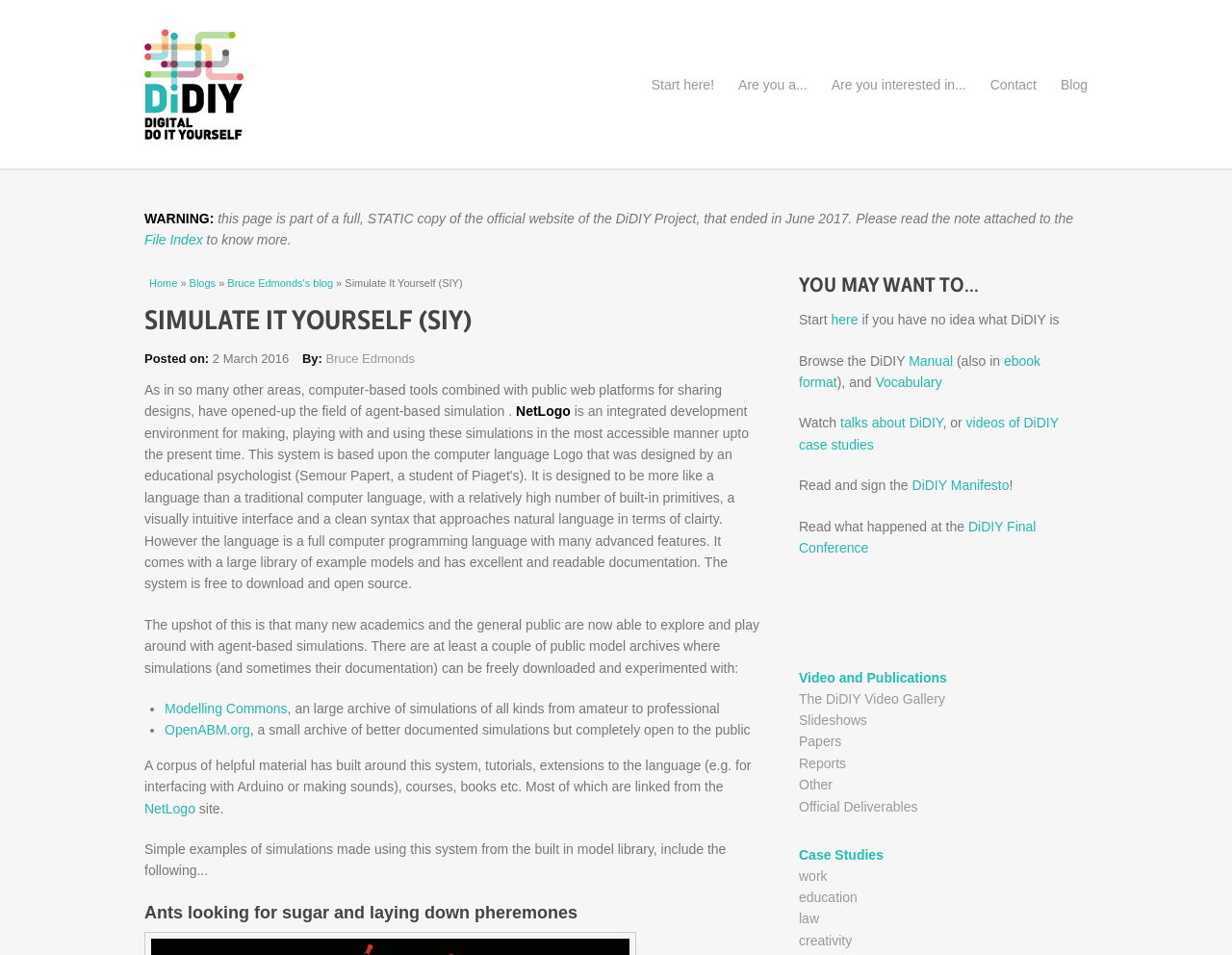Please find the bounding box coordinates of the section that needs to be clicked to achieve this instruction: "Visit 'Blog' page".

[0.861, 0.068, 0.883, 0.108]